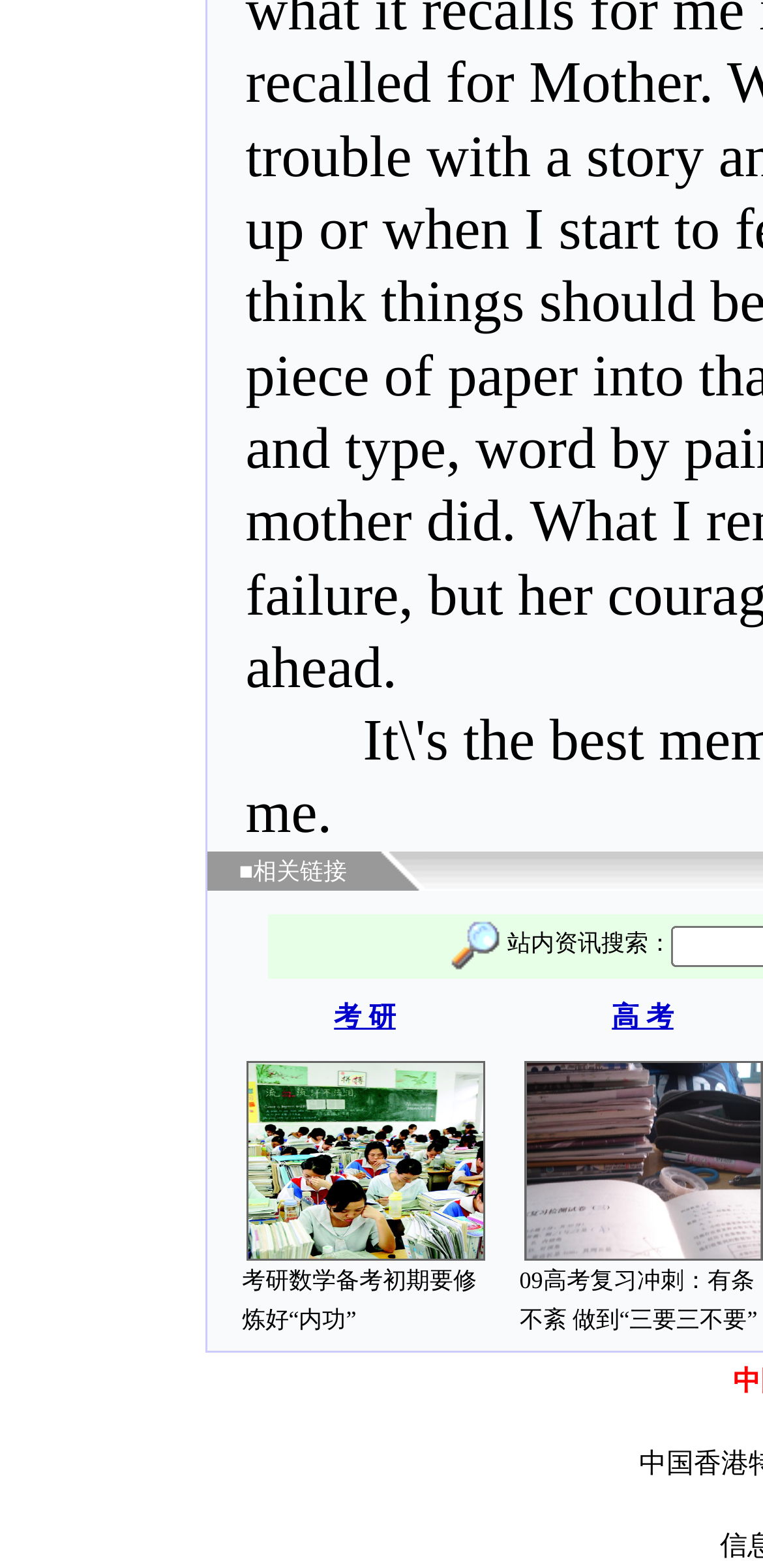What is the category of the first gridcell?
From the screenshot, provide a brief answer in one word or phrase.

考 研